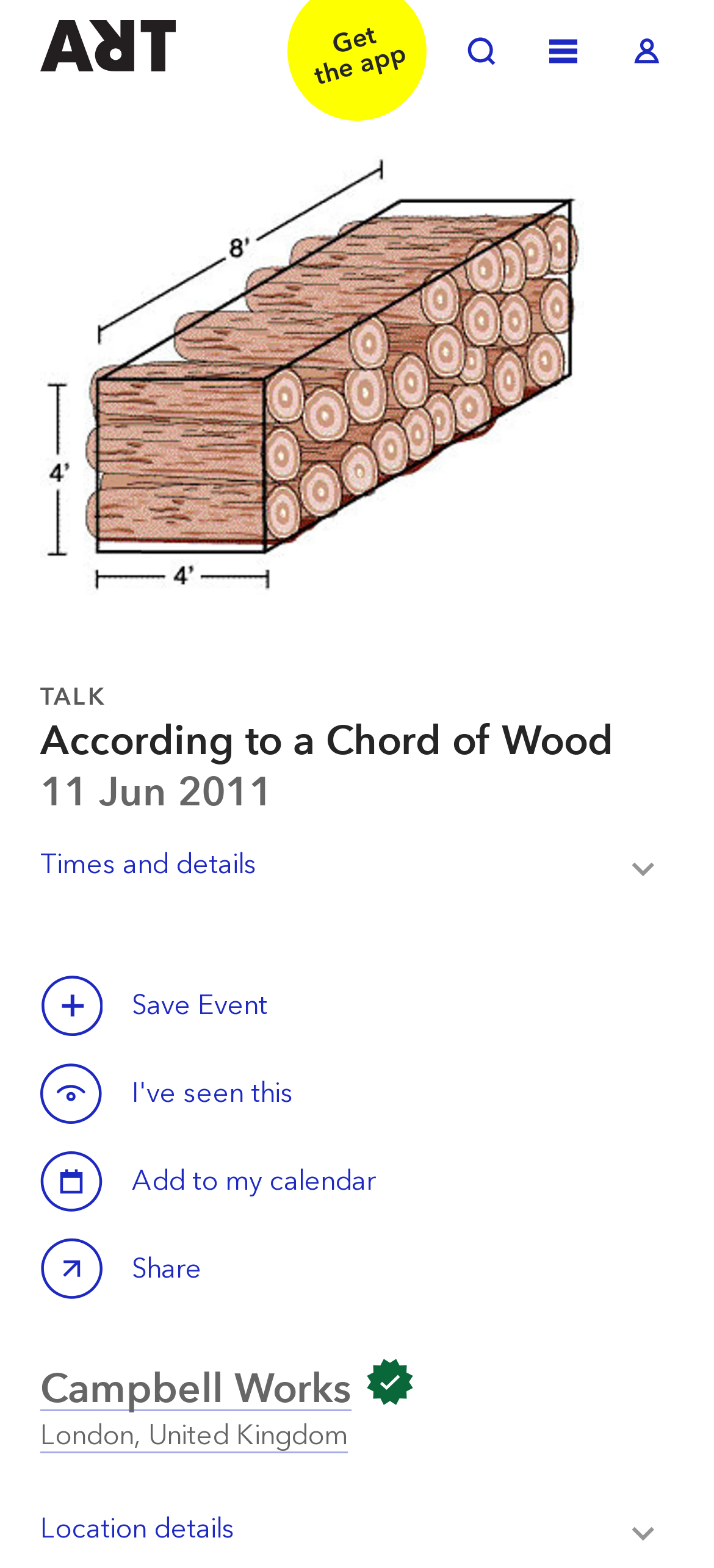Locate the bounding box coordinates of the area you need to click to fulfill this instruction: 'Add to my calendar'. The coordinates must be in the form of four float numbers ranging from 0 to 1: [left, top, right, bottom].

[0.056, 0.733, 0.538, 0.773]